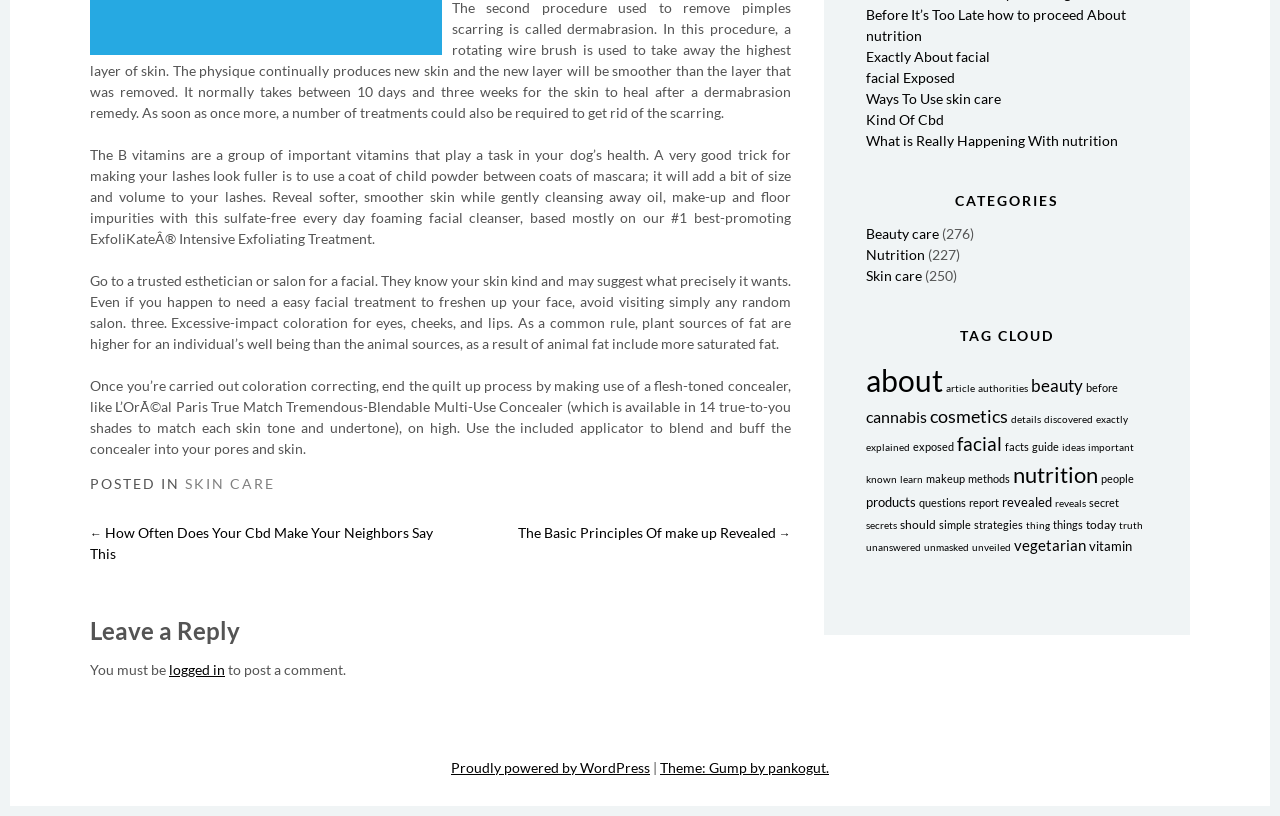Identify and provide the bounding box for the element described by: "Kind Of Cbd".

[0.676, 0.136, 0.737, 0.157]